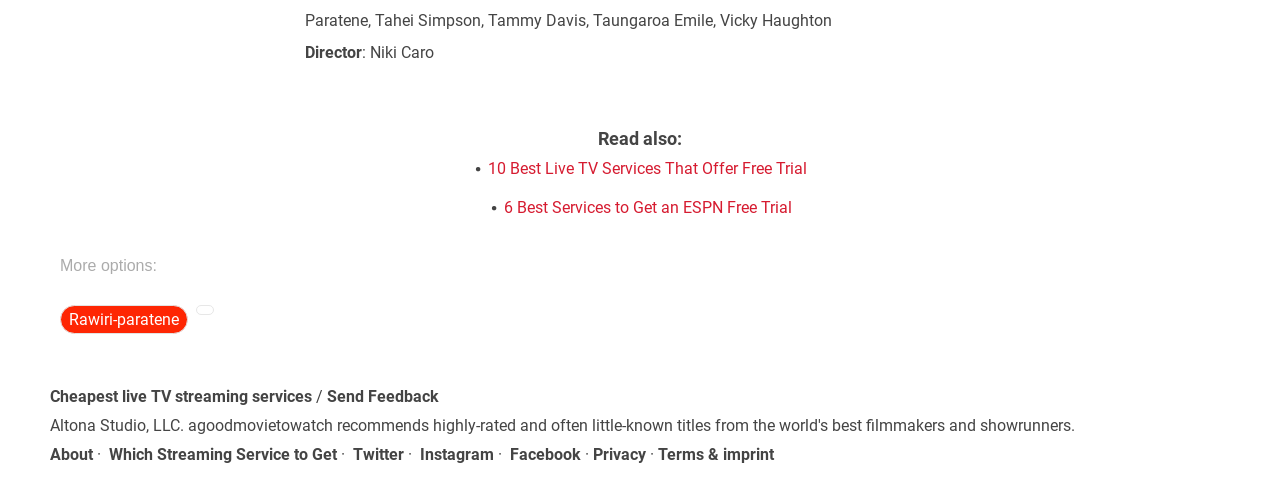Determine the bounding box coordinates of the section I need to click to execute the following instruction: "Read about Rawiri-paratene". Provide the coordinates as four float numbers between 0 and 1, i.e., [left, top, right, bottom].

[0.054, 0.616, 0.14, 0.654]